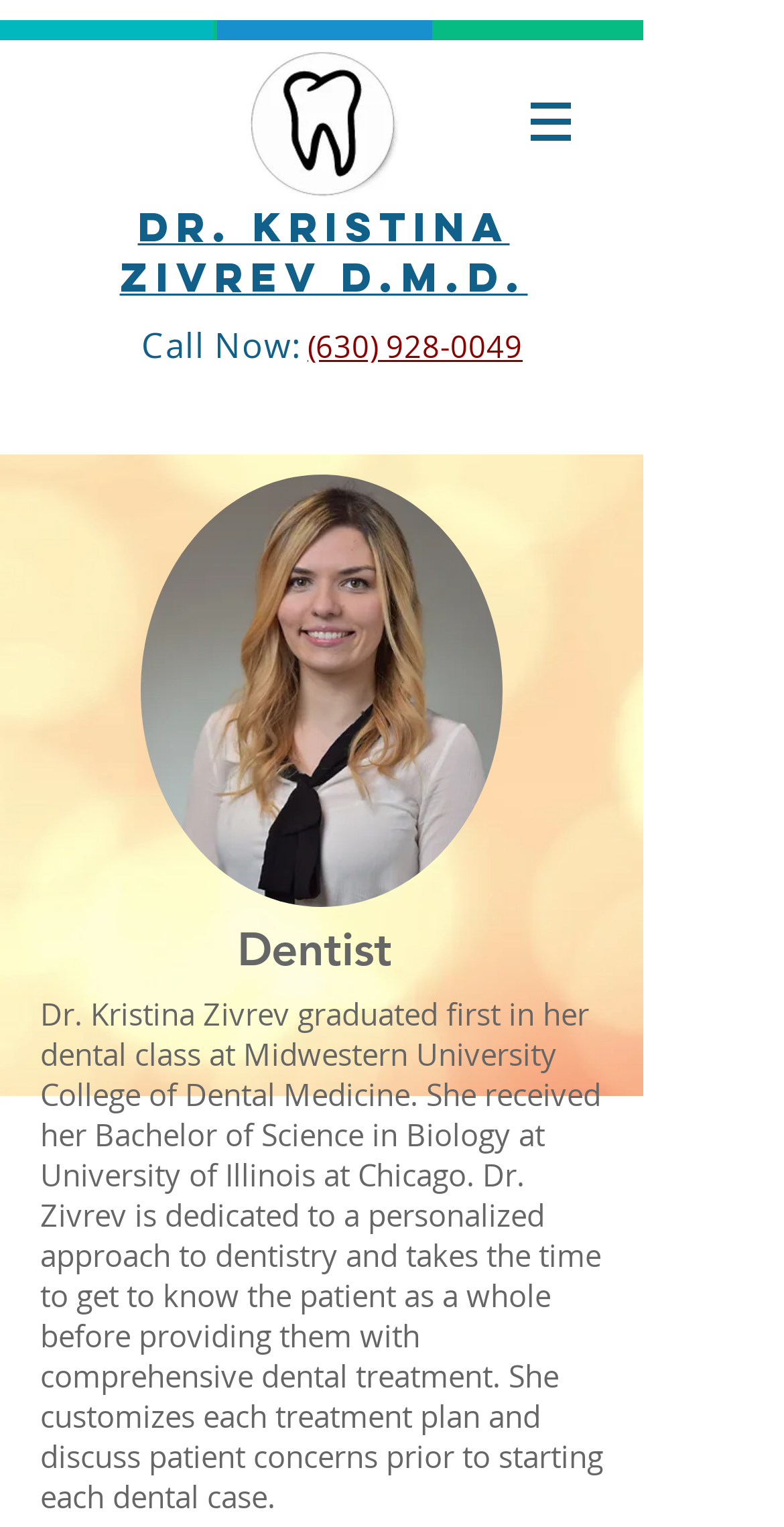Use a single word or phrase to answer the following:
What is the name of the image file?

ADA-120.jpg